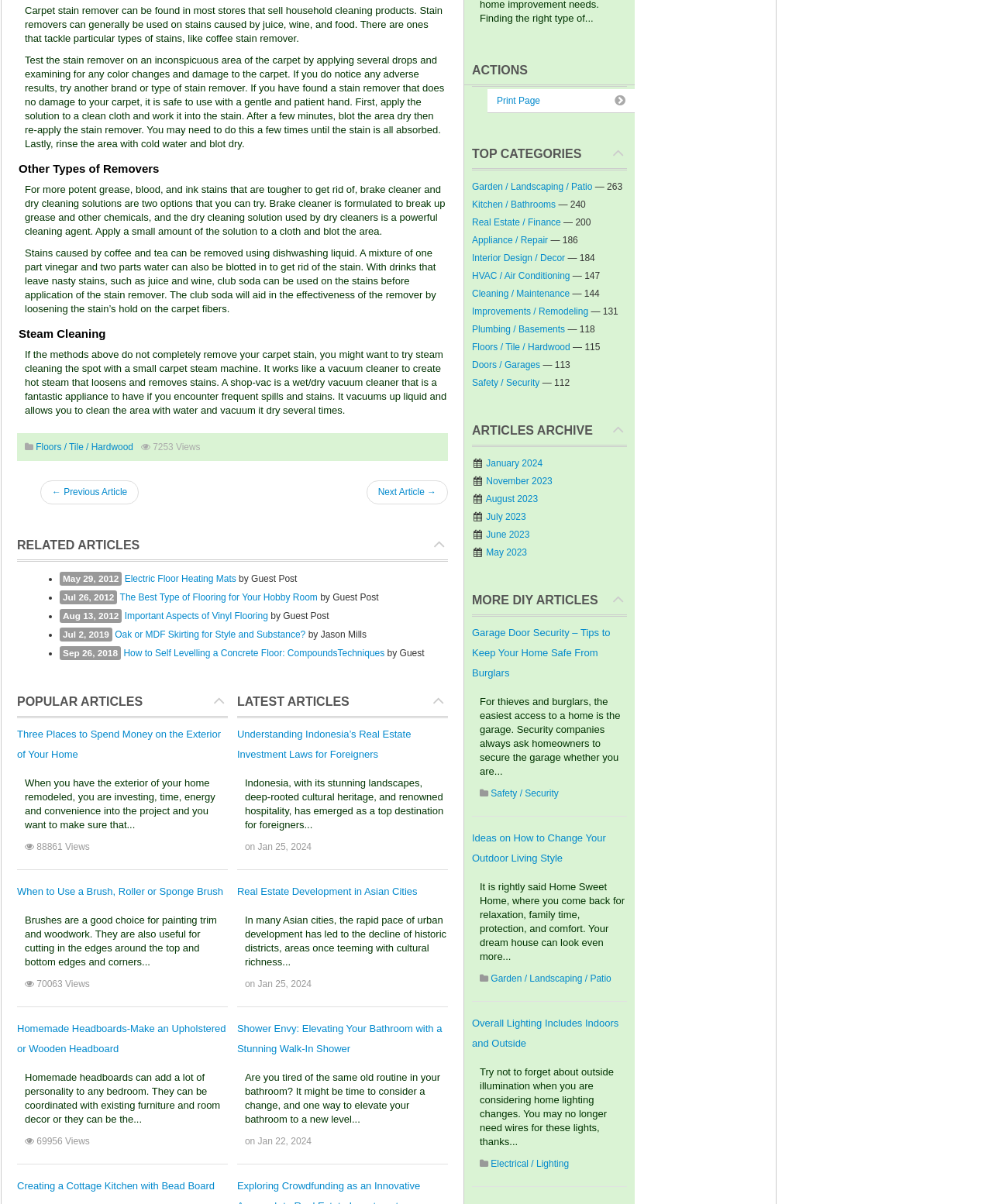Extract the bounding box coordinates for the UI element described as: "Training & Education".

None